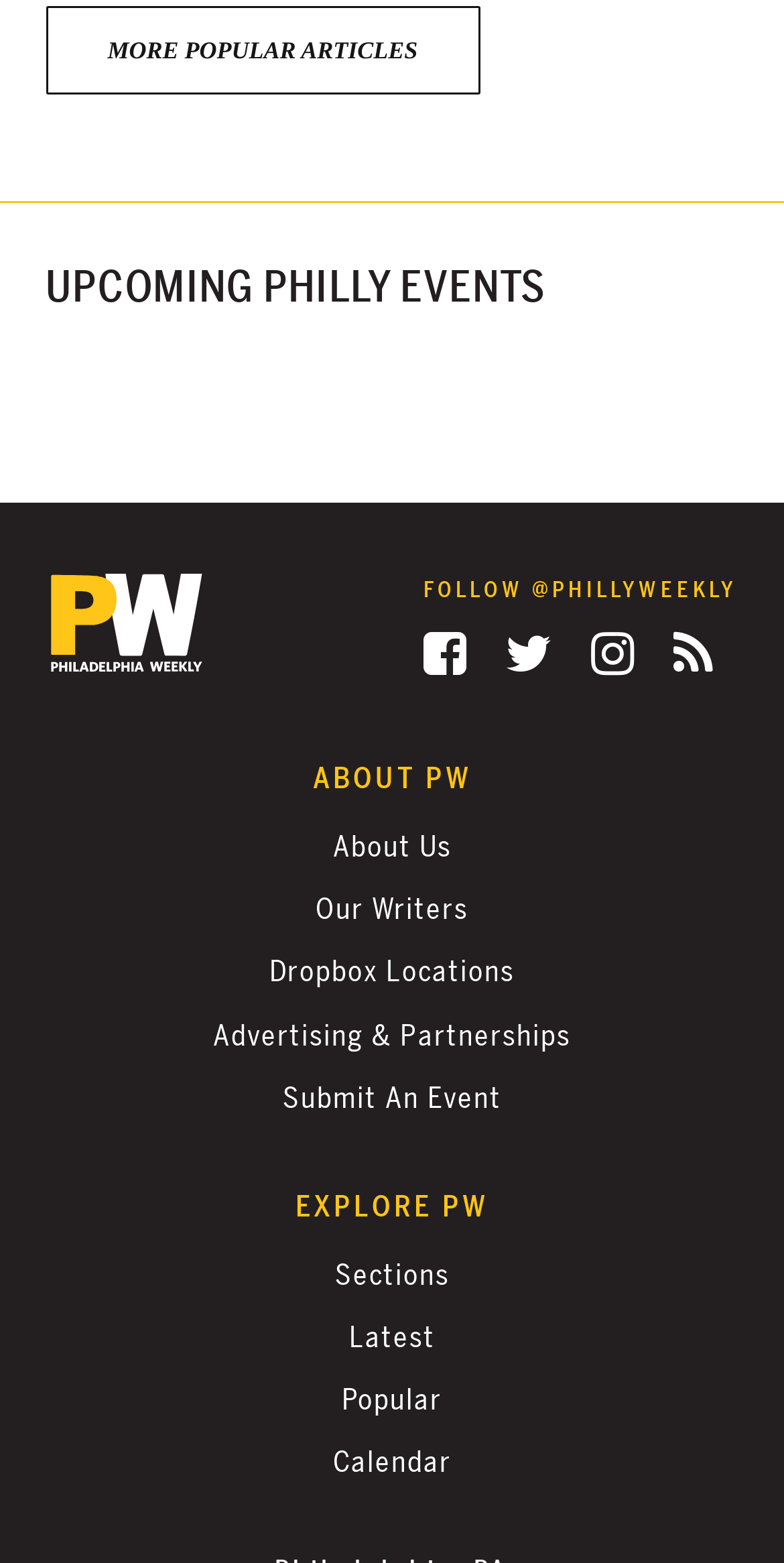Specify the bounding box coordinates of the area to click in order to follow the given instruction: "Explore PW."

[0.377, 0.755, 0.623, 0.789]